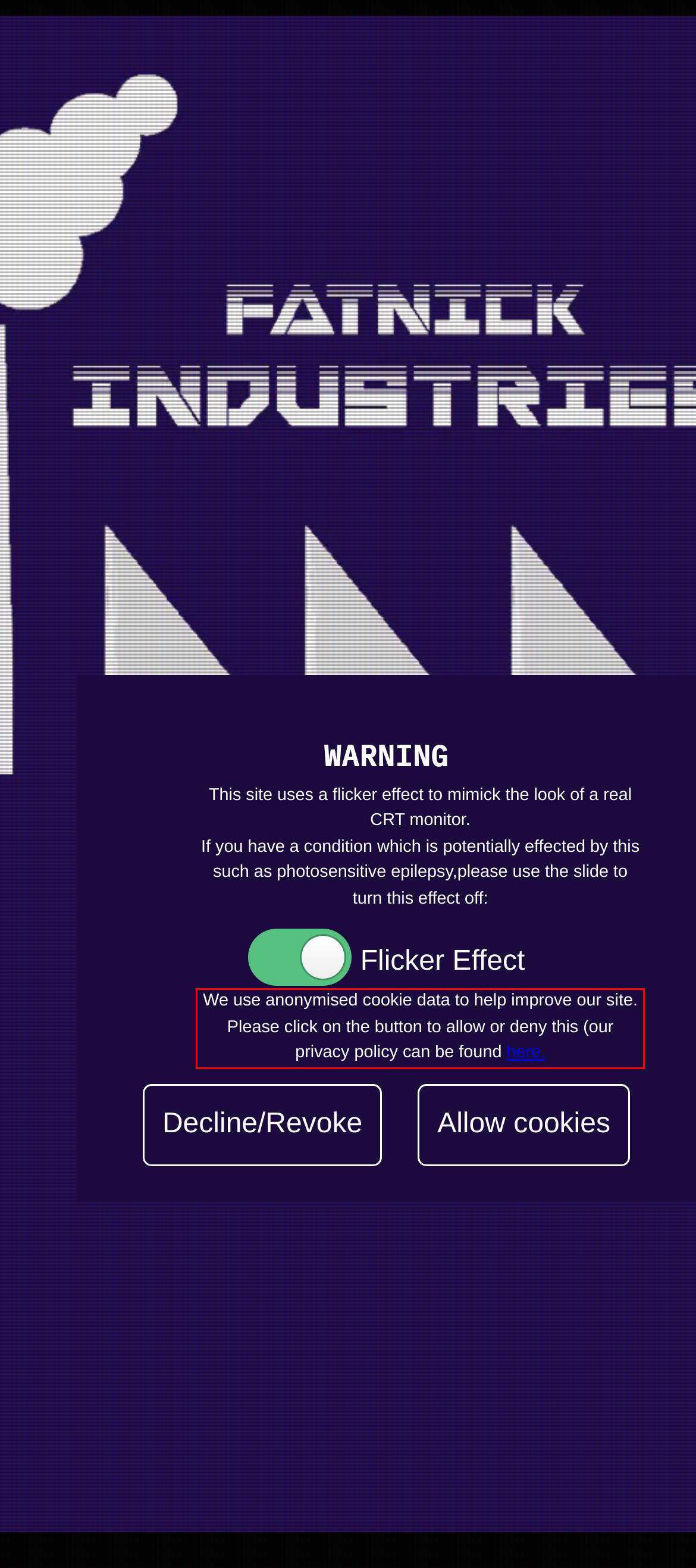Look at the screenshot of the webpage, locate the red rectangle bounding box, and generate the text content that it contains.

We use anonymised cookie data to help improve our site. Please click on the button to allow or deny this (our privacy policy can be found here.